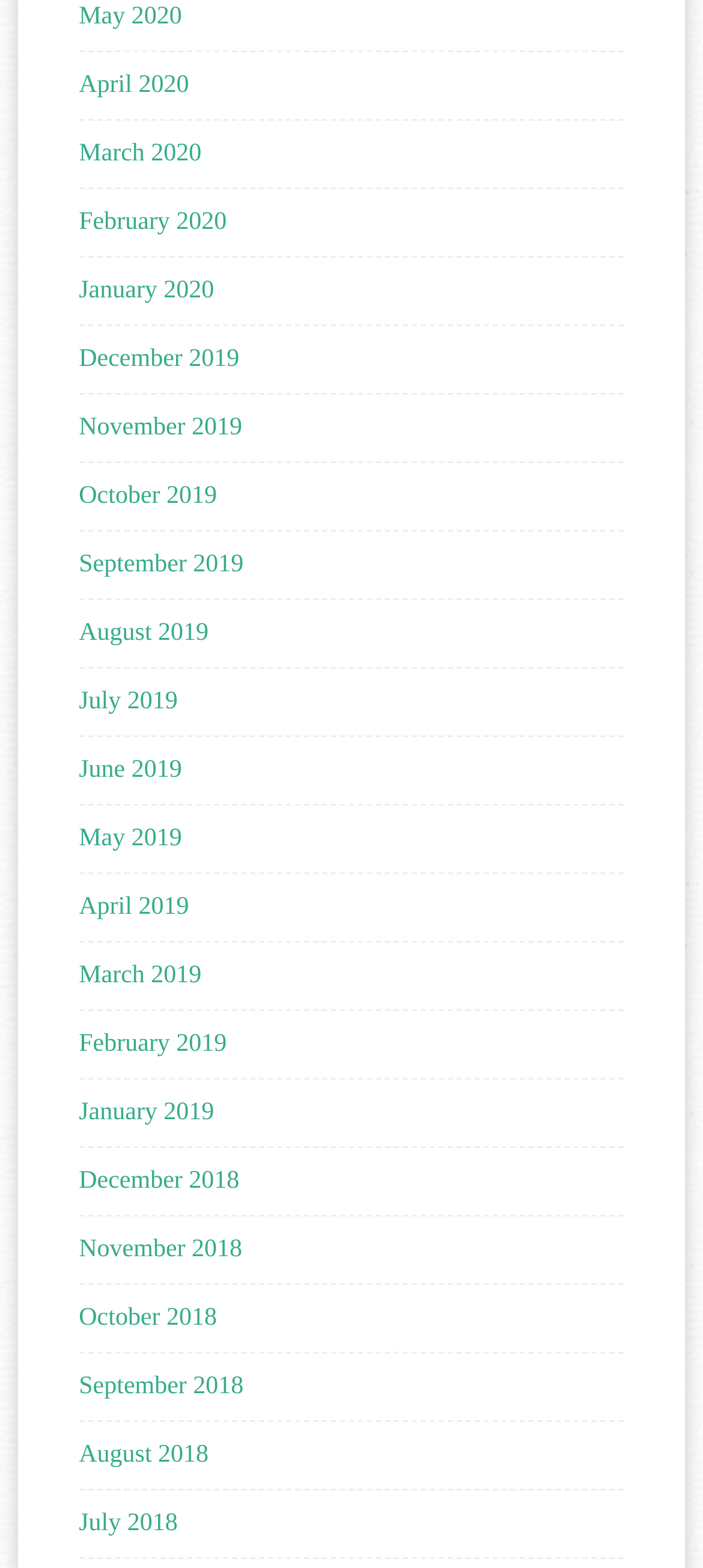Respond concisely with one word or phrase to the following query:
How many links are there in total?

30